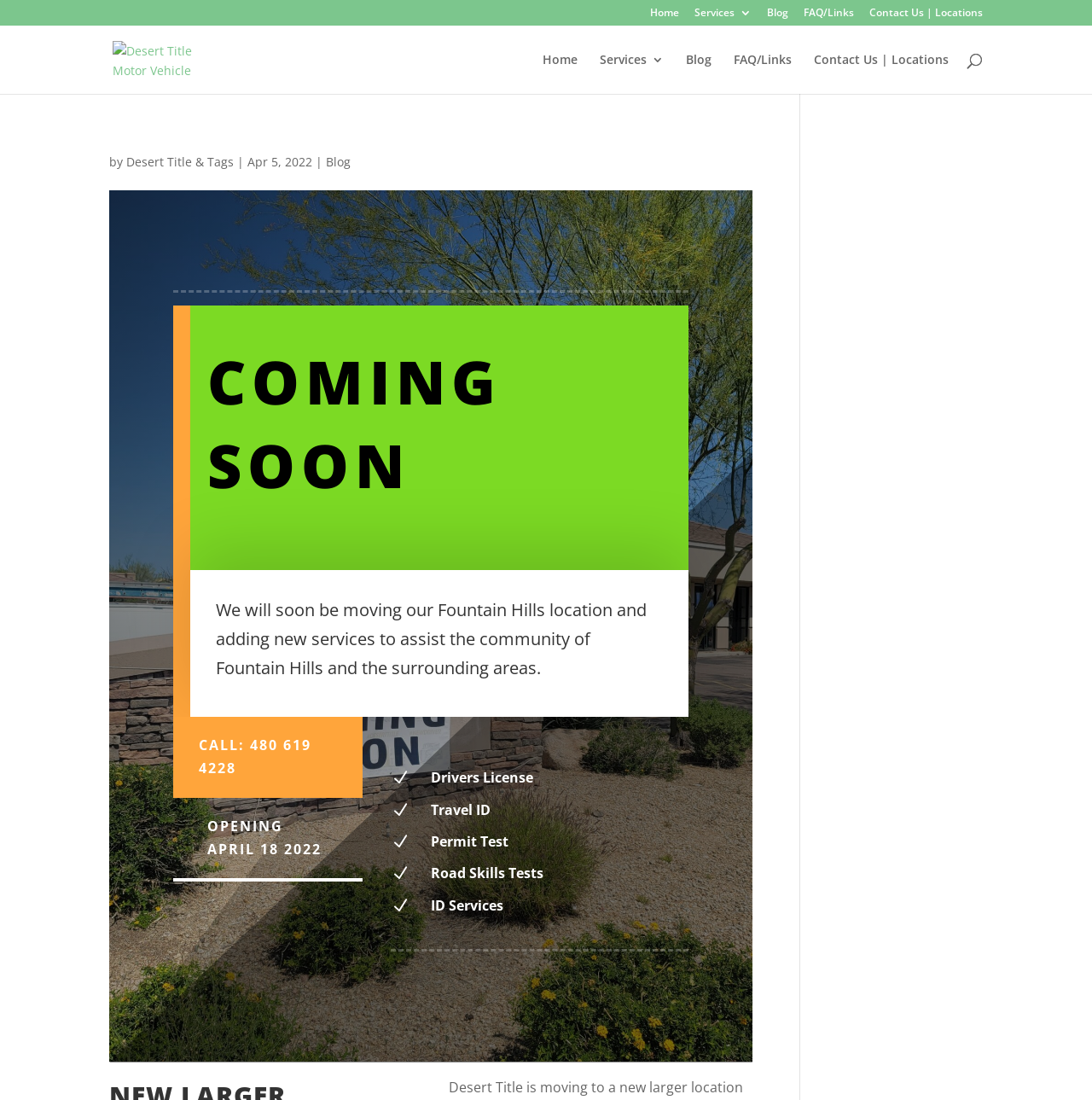Determine the bounding box coordinates for the UI element matching this description: "FAQ/Links".

[0.736, 0.007, 0.782, 0.023]